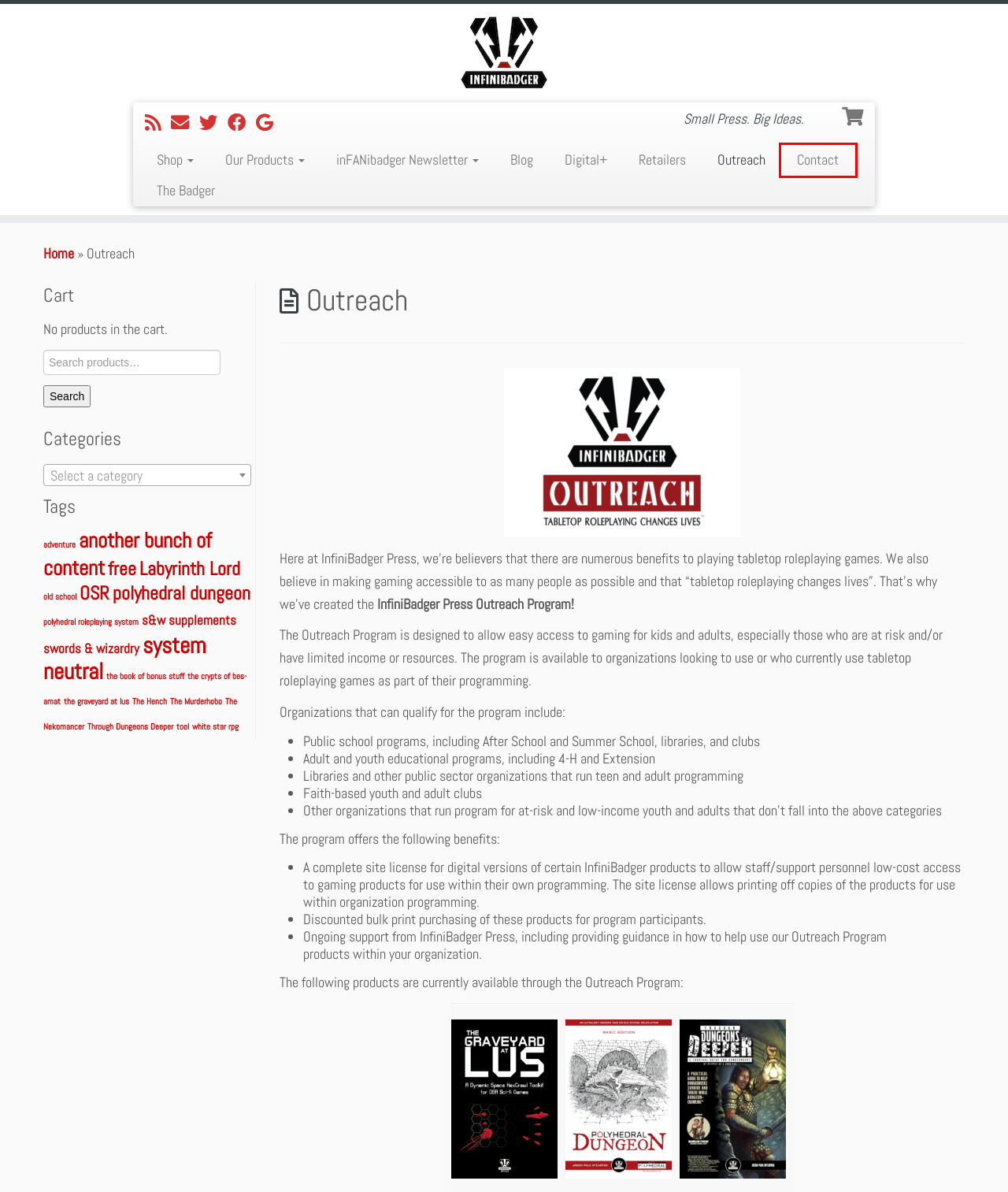Analyze the screenshot of a webpage featuring a red rectangle around an element. Pick the description that best fits the new webpage after interacting with the element inside the red bounding box. Here are the candidates:
A. free – InfiniBadger Press
B. InfiniBadger Press
C. Contact Us – InfiniBadger Press
D. inFANibadger – InfiniBadger Press
E. s&w – InfiniBadger Press
F. Our Products – InfiniBadger Press
G. the crypts of bes-amat – InfiniBadger Press
H. system neutral – InfiniBadger Press

C